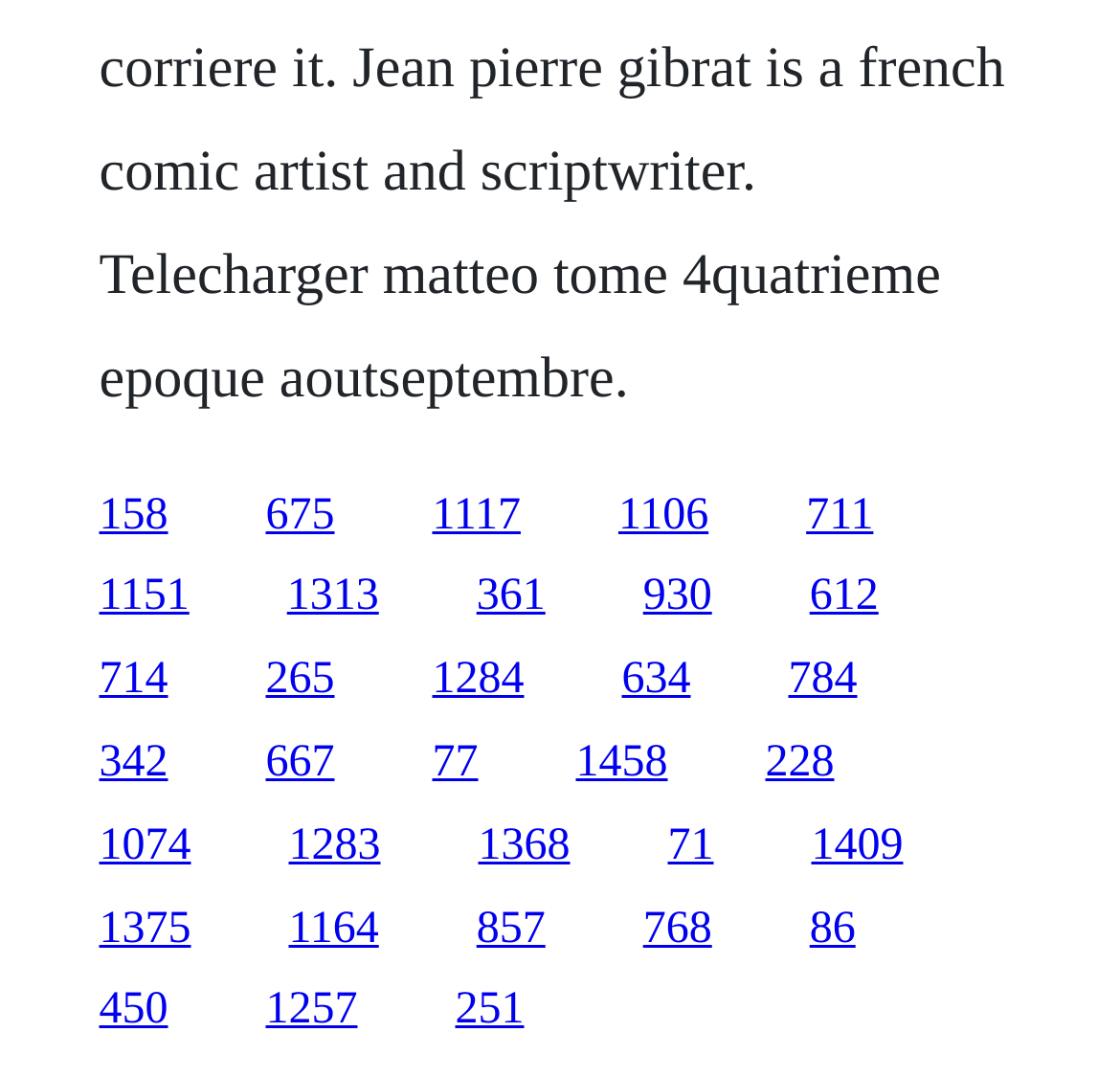What is the number of links on the webpage?
Look at the image and provide a short answer using one word or a phrase.

30